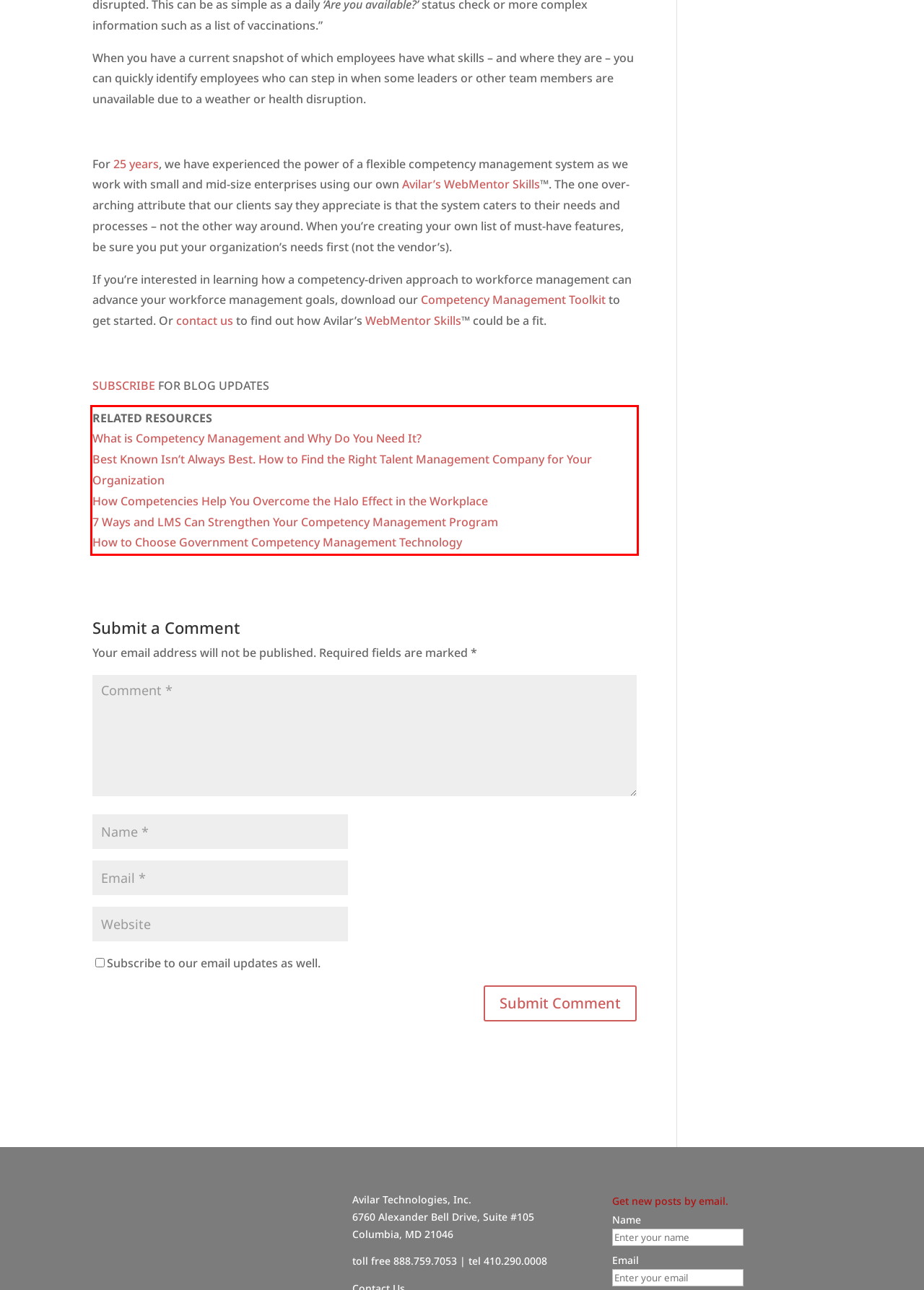Examine the webpage screenshot, find the red bounding box, and extract the text content within this marked area.

RELATED RESOURCES What is Competency Management and Why Do You Need It? Best Known Isn’t Always Best. How to Find the Right Talent Management Company for Your Organization How Competencies Help You Overcome the Halo Effect in the Workplace 7 Ways and LMS Can Strengthen Your Competency Management Program How to Choose Government Competency Management Technology